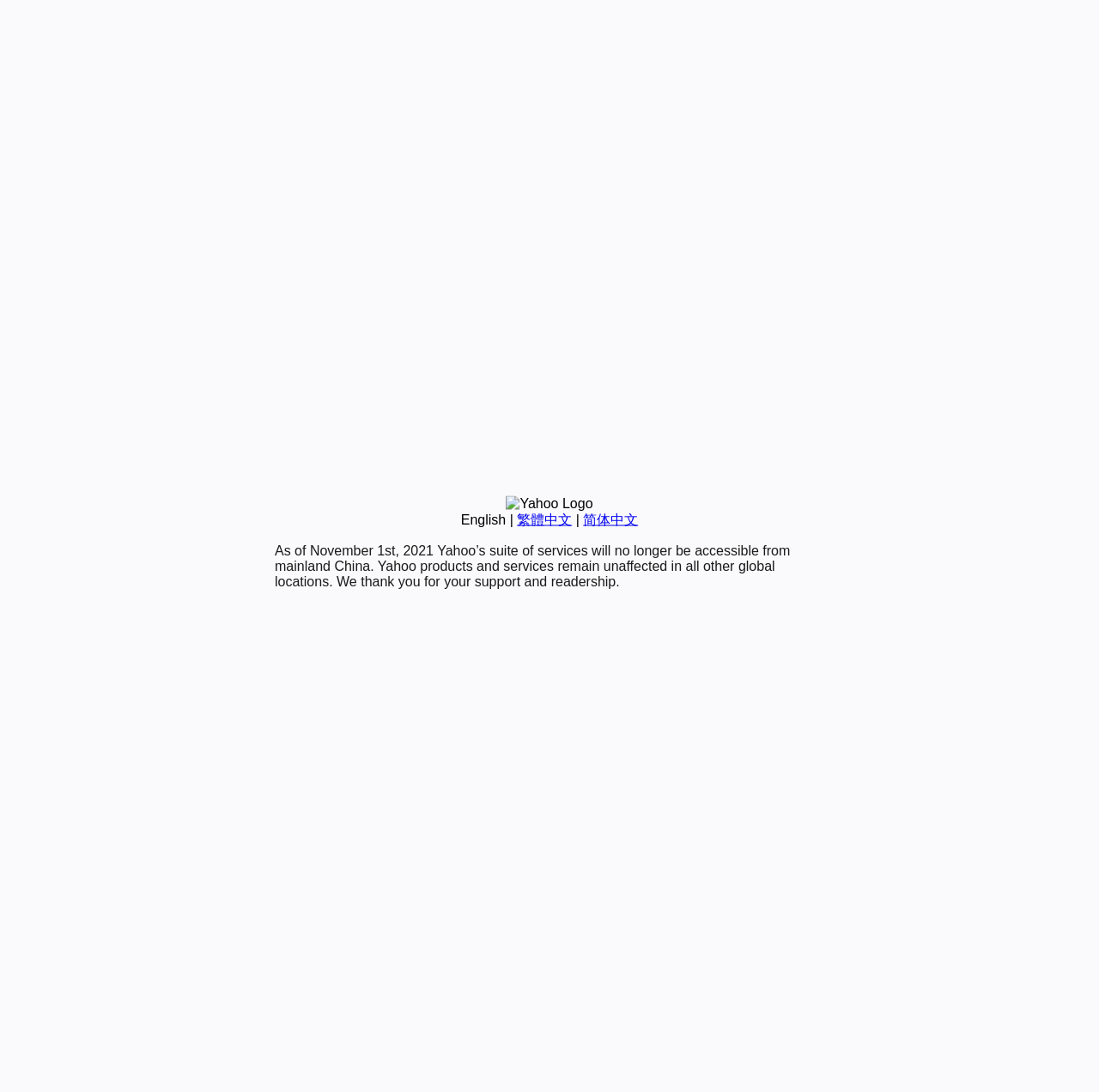Using the description "简体中文", locate and provide the bounding box of the UI element.

[0.531, 0.469, 0.581, 0.482]